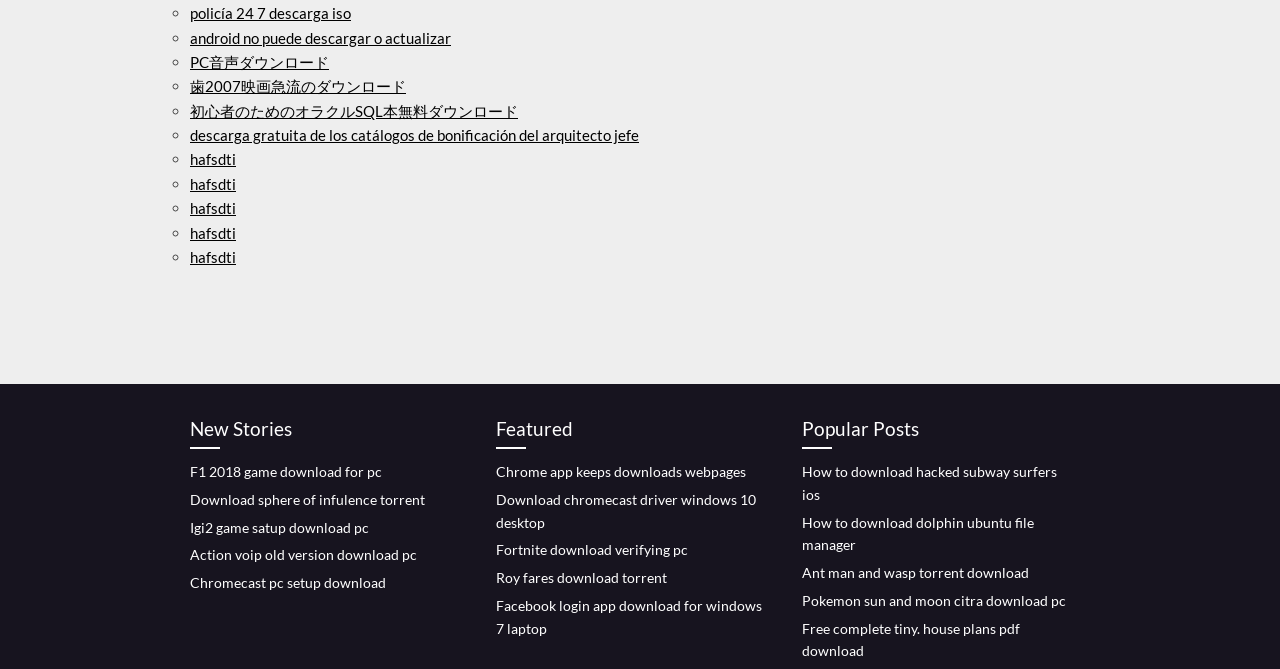Identify the bounding box of the HTML element described here: "Roy fares download torrent". Provide the coordinates as four float numbers between 0 and 1: [left, top, right, bottom].

[0.388, 0.851, 0.521, 0.876]